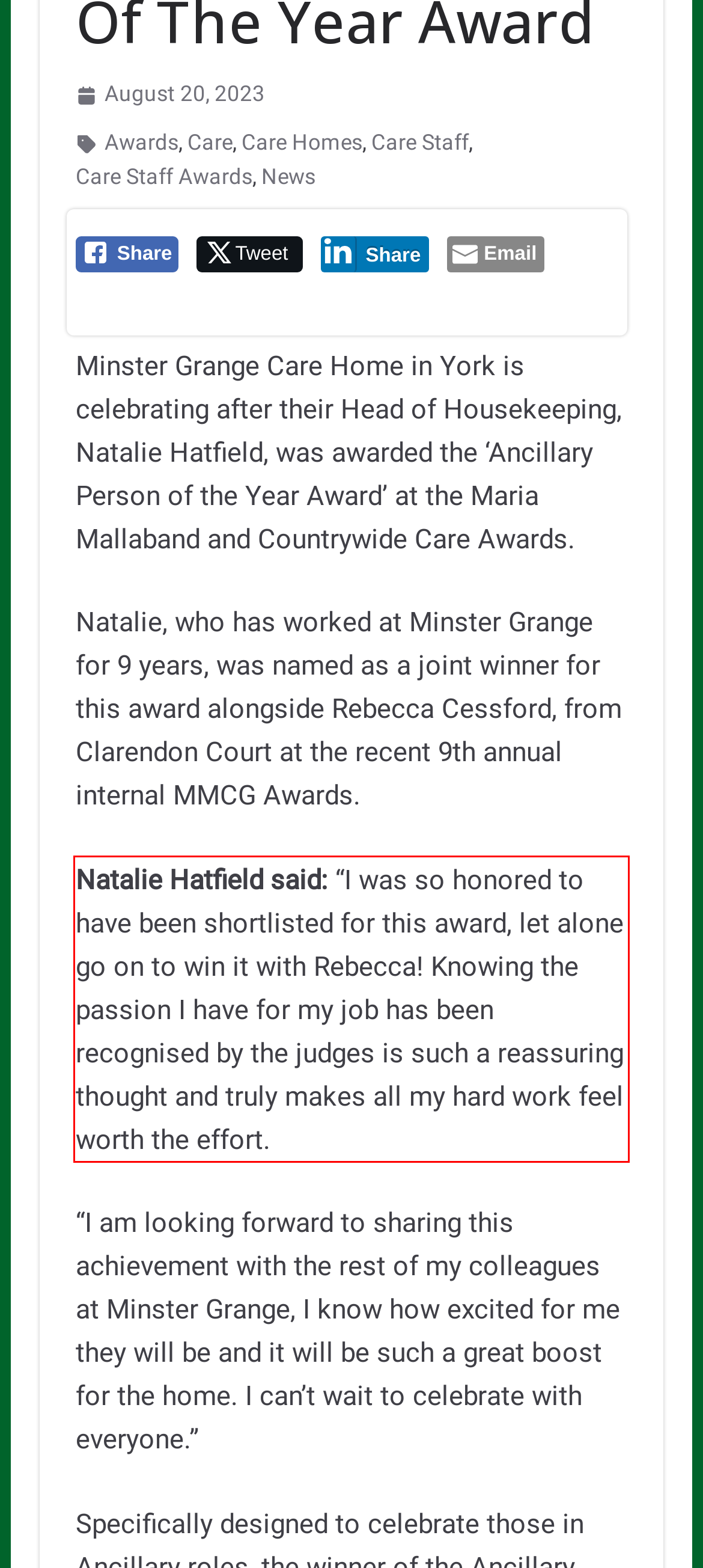Examine the screenshot of the webpage, locate the red bounding box, and generate the text contained within it.

Natalie Hatfield said: “I was so honored to have been shortlisted for this award, let alone go on to win it with Rebecca! Knowing the passion I have for my job has been recognised by the judges is such a reassuring thought and truly makes all my hard work feel worth the effort.